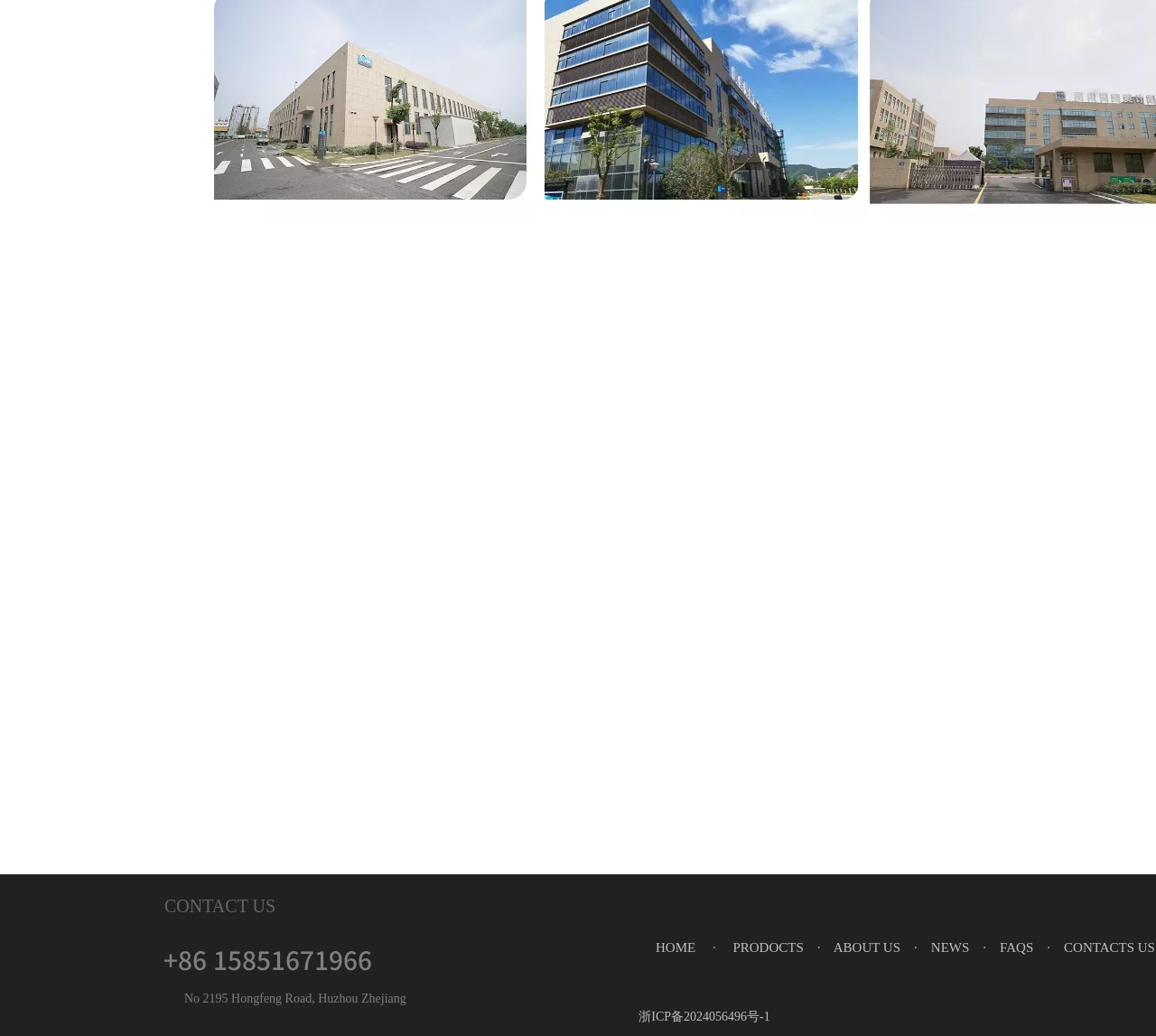What is the phone number to contact? Please answer the question using a single word or phrase based on the image.

+86 15851671966